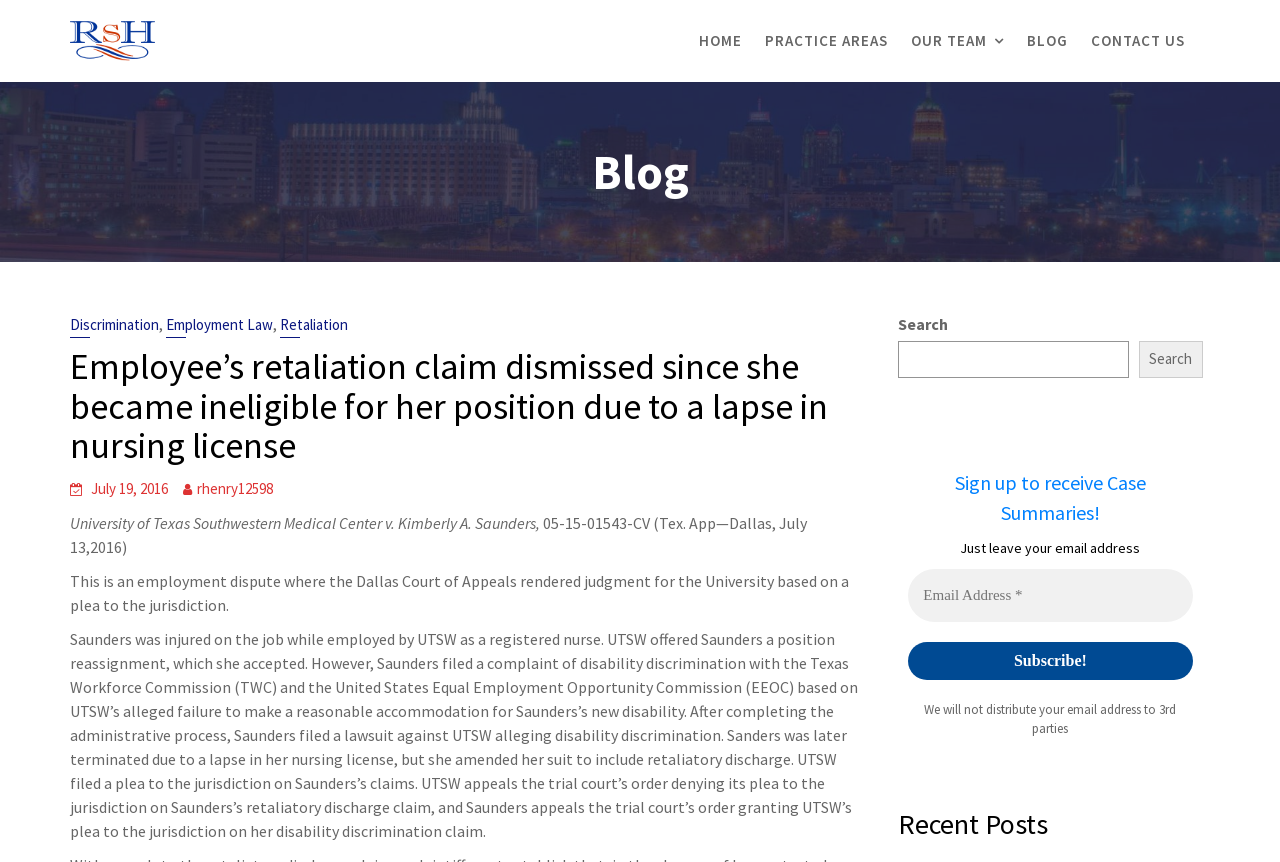Given the element description Blog, specify the bounding box coordinates of the corresponding UI element in the format (top-left x, top-left y, bottom-right x, bottom-right y). All values must be between 0 and 1.

[0.795, 0.001, 0.842, 0.094]